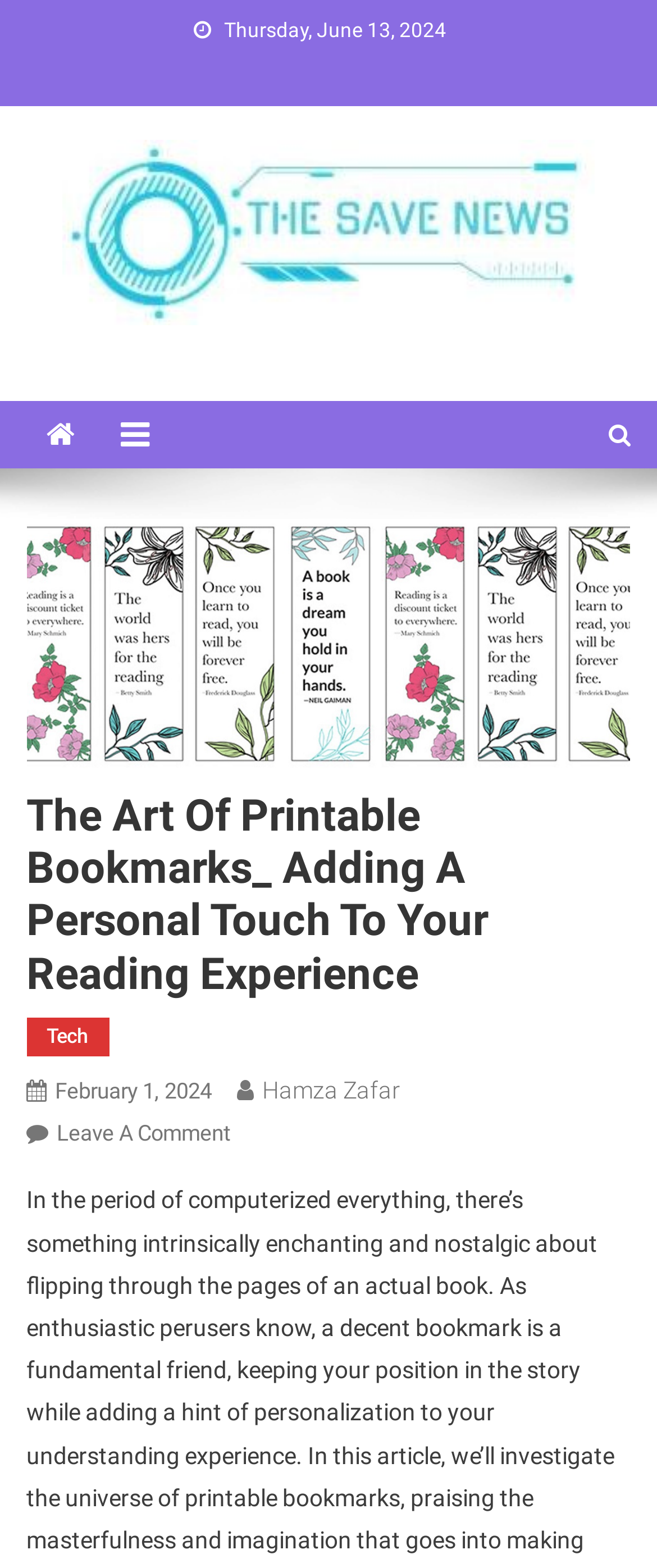Identify the title of the webpage and provide its text content.

The Art Of Printable Bookmarks_ Adding A Personal Touch To Your Reading Experience